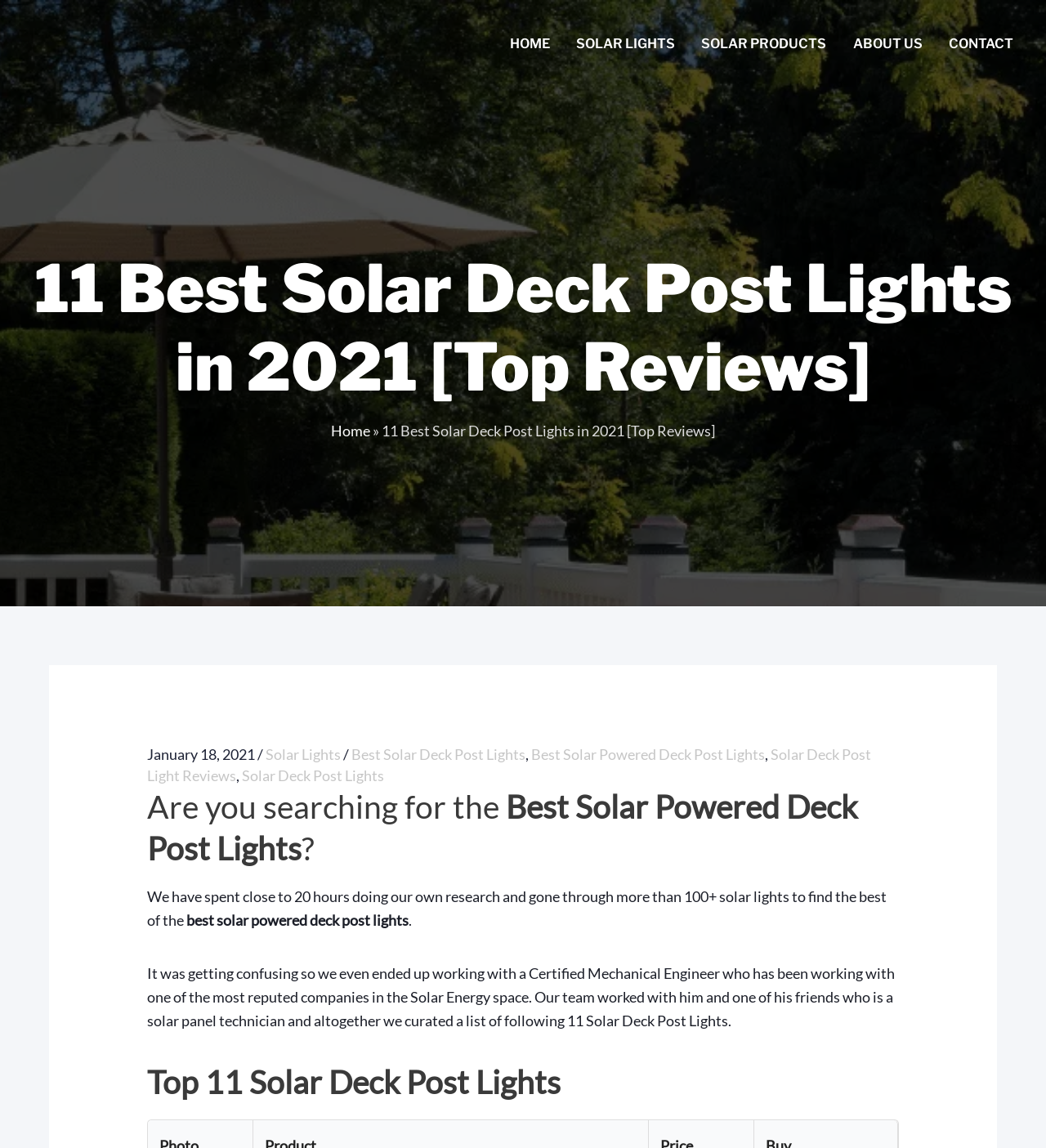Can you find the bounding box coordinates for the element to click on to achieve the instruction: "Go to the CONTACT page"?

[0.894, 0.013, 0.969, 0.063]